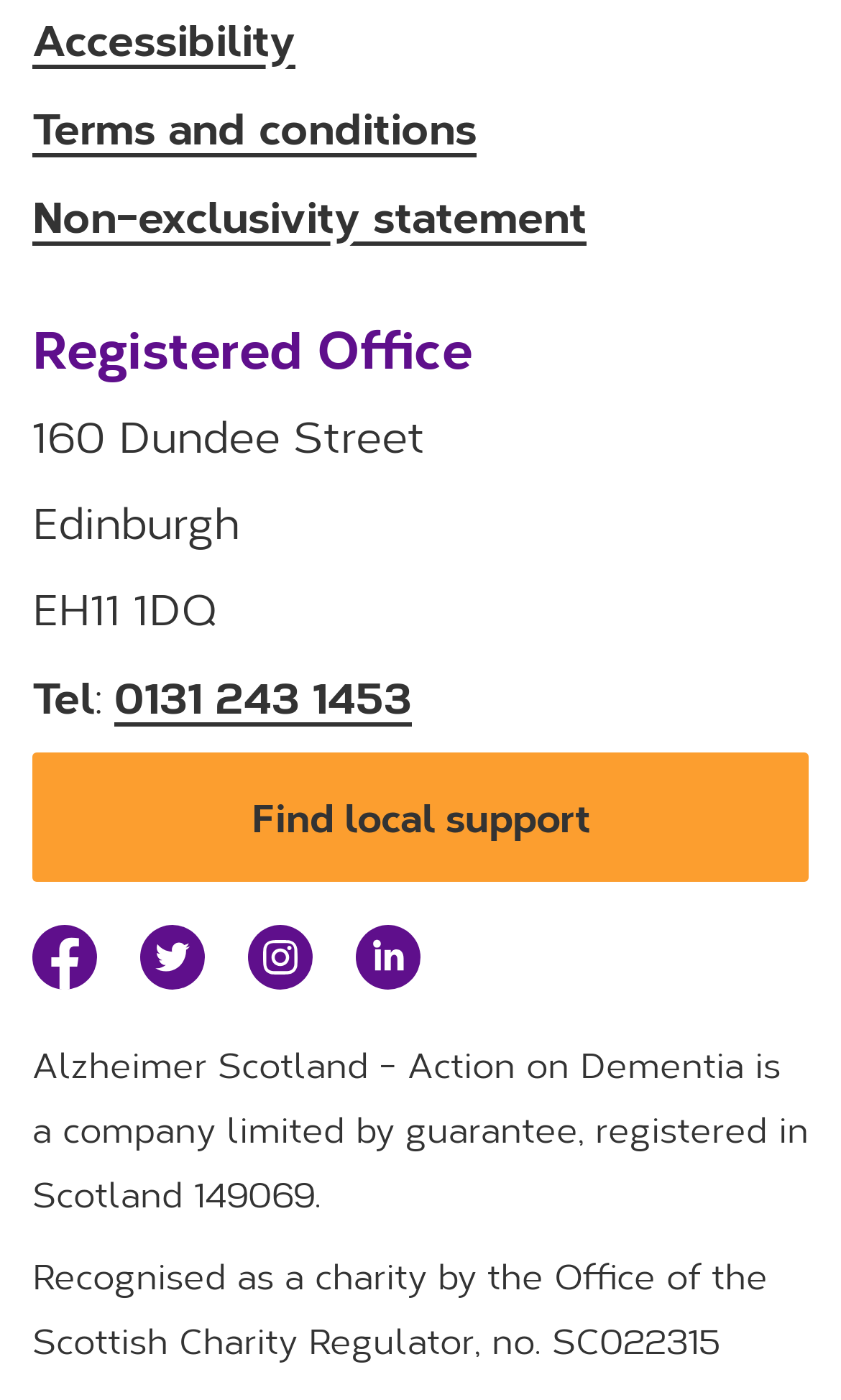Please specify the bounding box coordinates of the region to click in order to perform the following instruction: "Open Facebook page".

[0.038, 0.66, 0.115, 0.706]